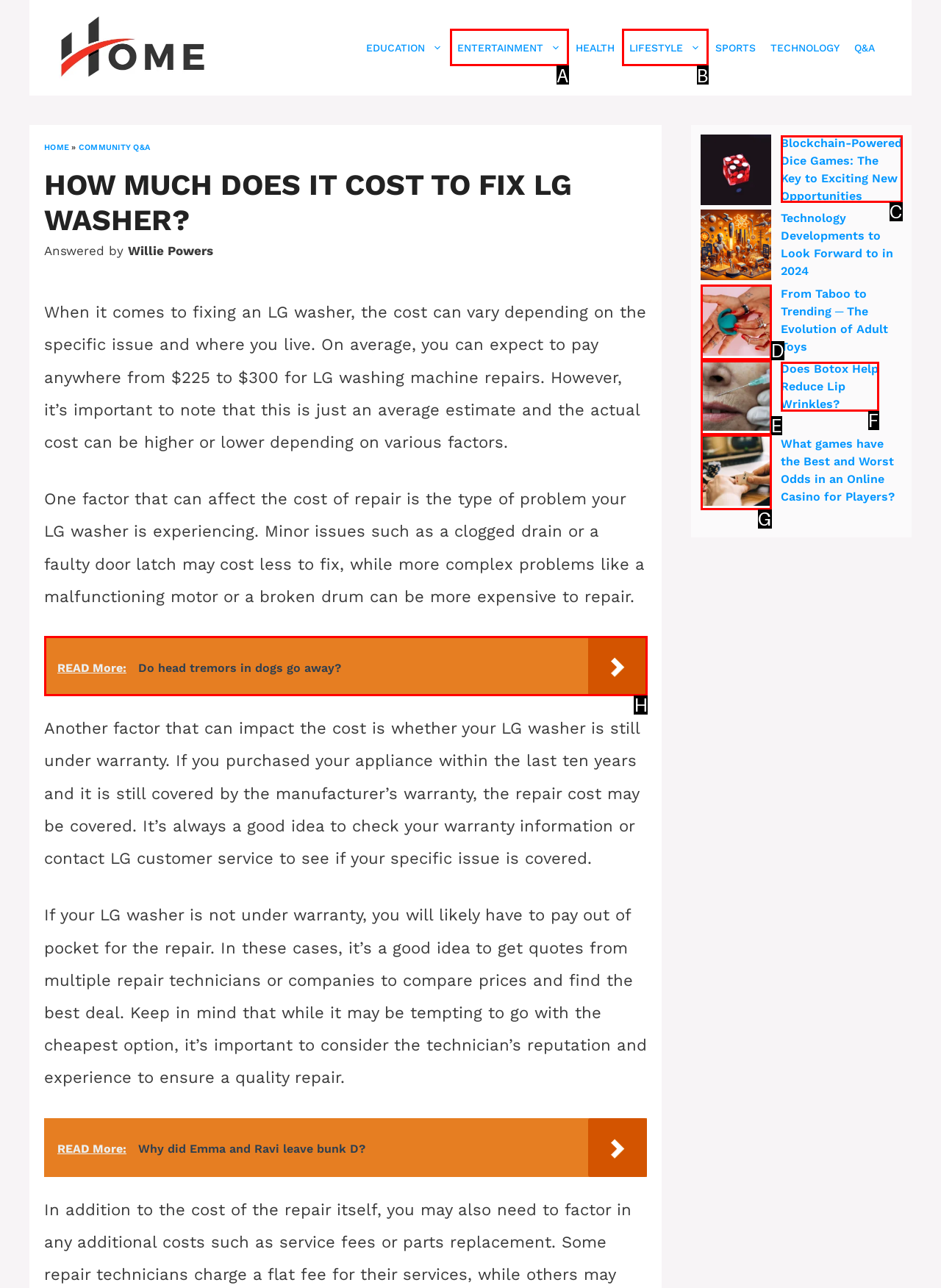Find the correct option to complete this instruction: Read more about 'Do head tremors in dogs go away?'. Reply with the corresponding letter.

H